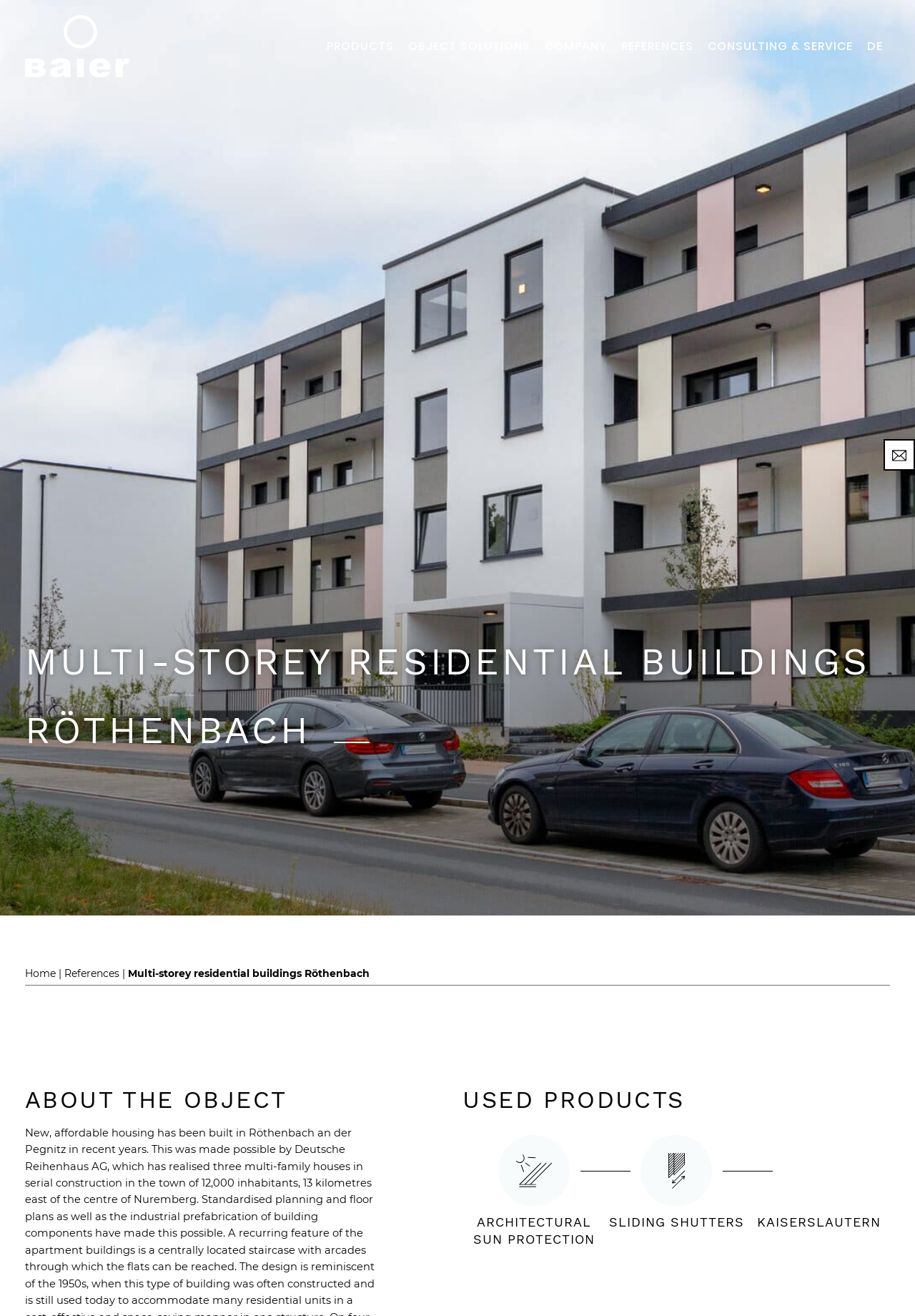Pinpoint the bounding box coordinates of the clickable element to carry out the following instruction: "Go to the REFERENCES page."

[0.671, 0.0, 0.766, 0.071]